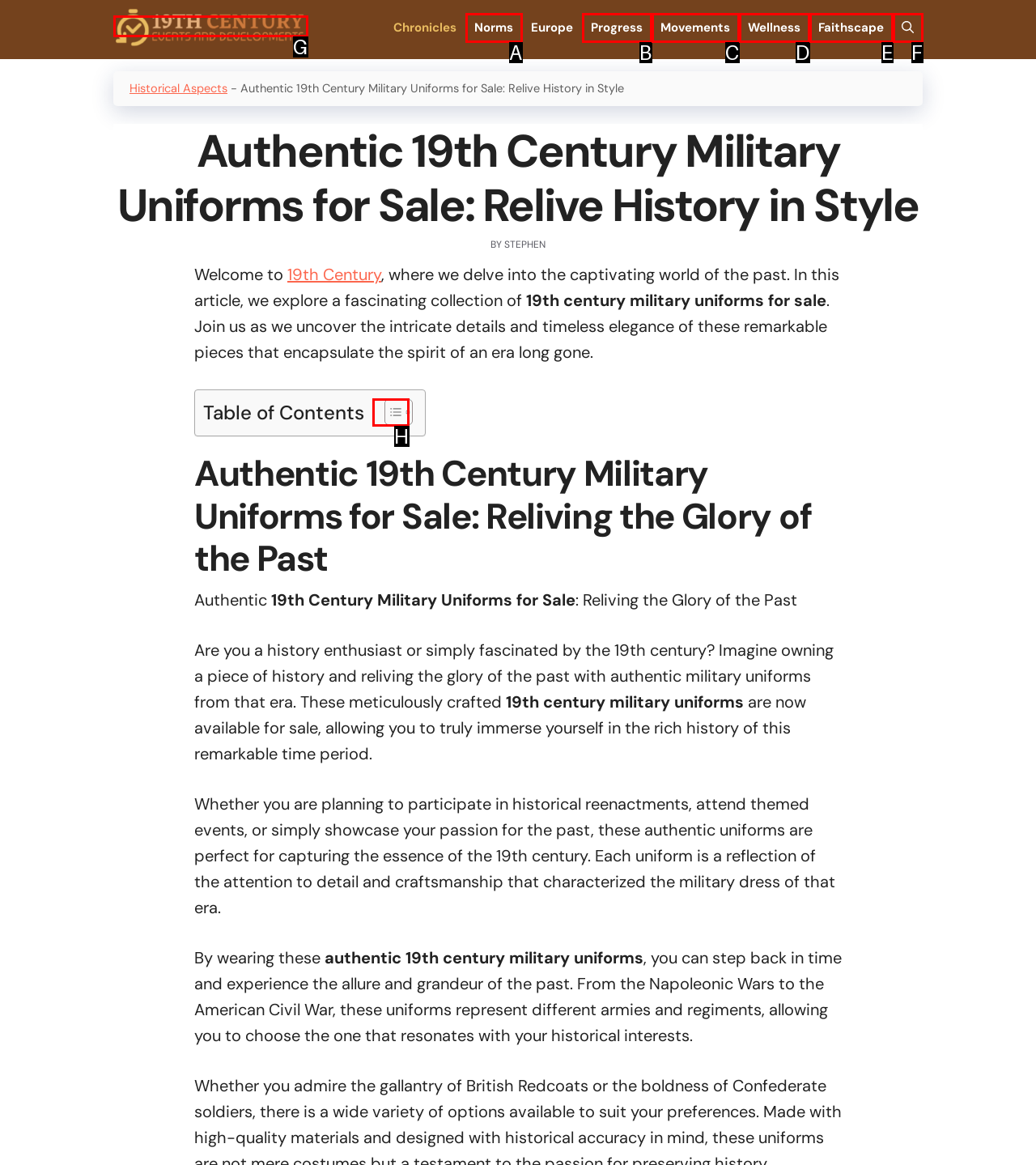Select the correct option based on the description: aria-label="Open Search Bar"
Answer directly with the option’s letter.

F